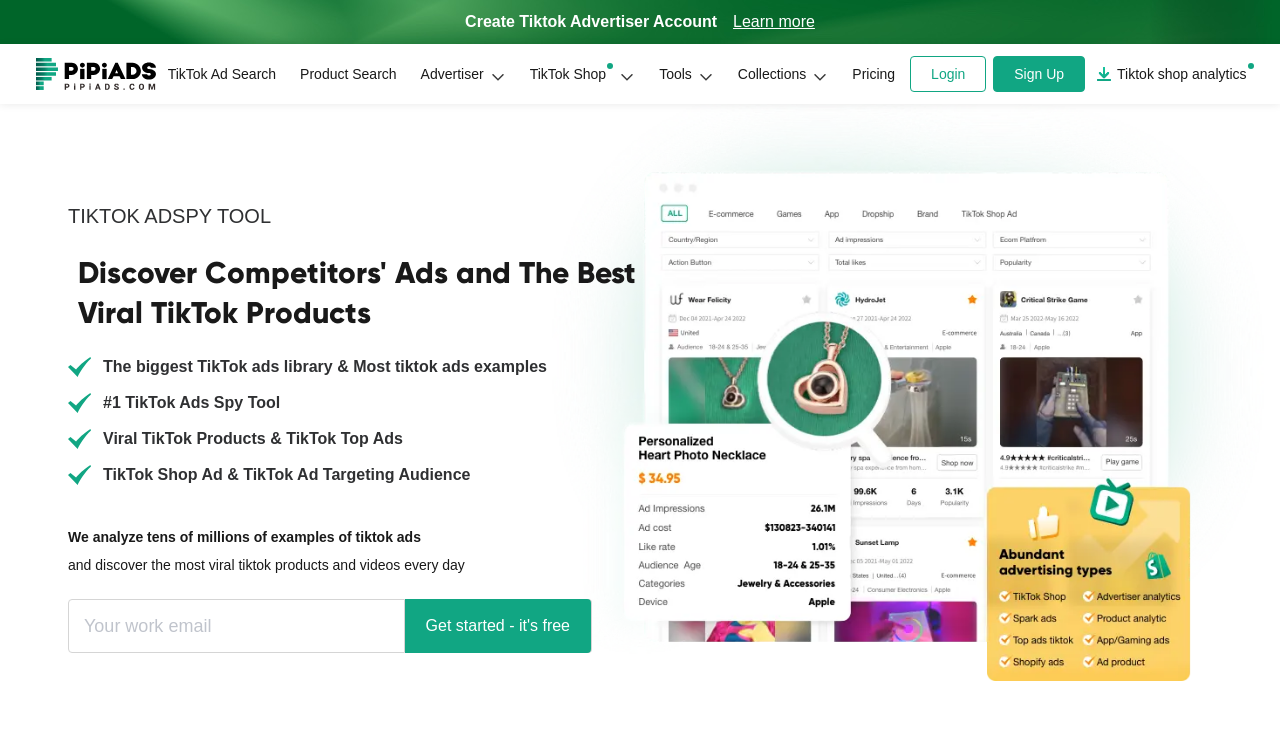What is the main purpose of this website?
Based on the visual, give a brief answer using one word or a short phrase.

TikTok ads spy tool